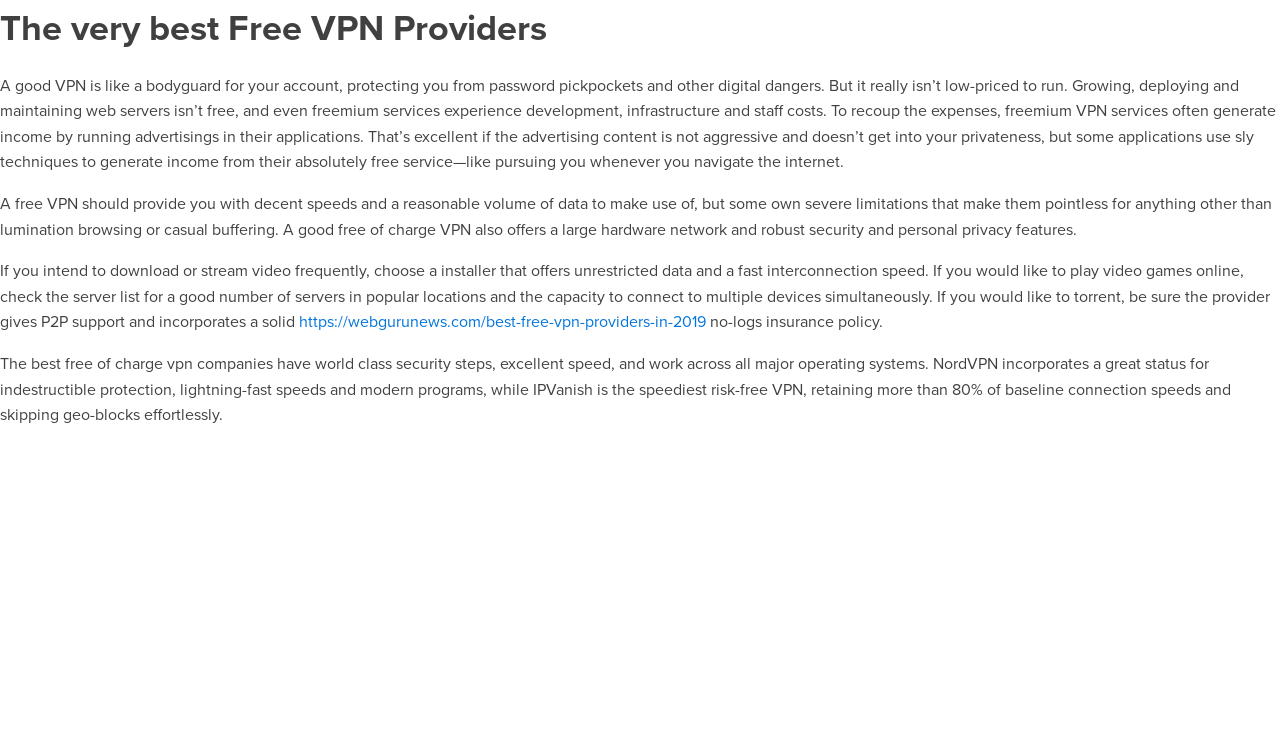Summarize the webpage comprehensively, mentioning all visible components.

The webpage is about the best free VPN providers. At the top, there is a header with the title "The very best Free VPN Providers". Below the header, there is a paragraph of text that explains the importance of a good VPN and how freemium services often generate income by running advertisements. 

Following this, there are two more paragraphs of text that discuss the features a good free VPN should have, such as decent speeds, a reasonable volume of data, a large server network, and robust security and privacy features. 

To the right of the second paragraph, there is a link to an external webpage about the best free VPN providers in 2019. Next to the link, there is a short sentence about a no-logs policy. 

Finally, at the bottom, there is another paragraph of text that recommends two specific VPN providers, NordVPN and IPVanish, highlighting their excellent security, speed, and compatibility with major operating systems.